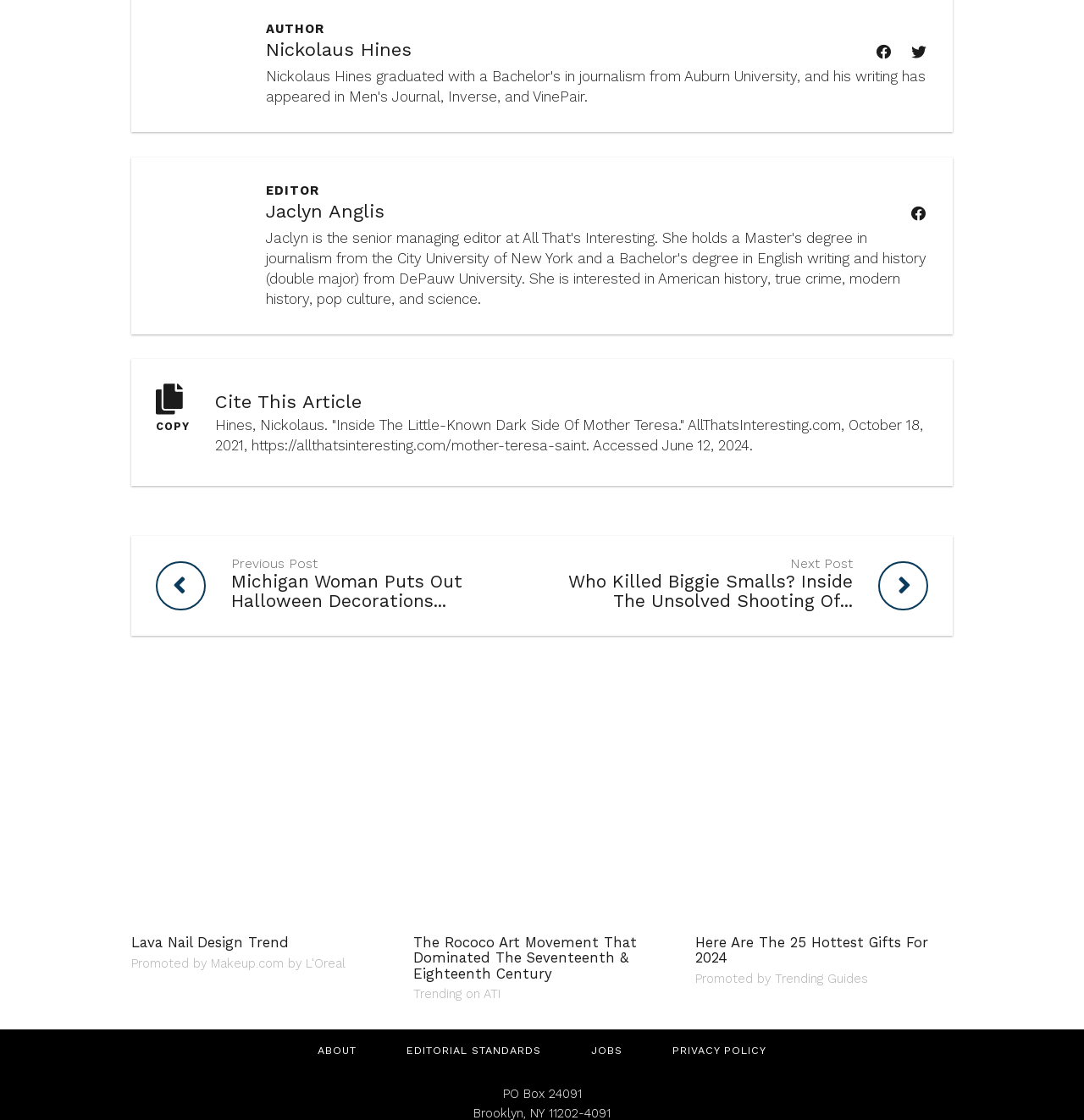Please identify the bounding box coordinates of the region to click in order to complete the given instruction: "Go to the previous post". The coordinates should be four float numbers between 0 and 1, i.e., [left, top, right, bottom].

[0.121, 0.479, 0.5, 0.568]